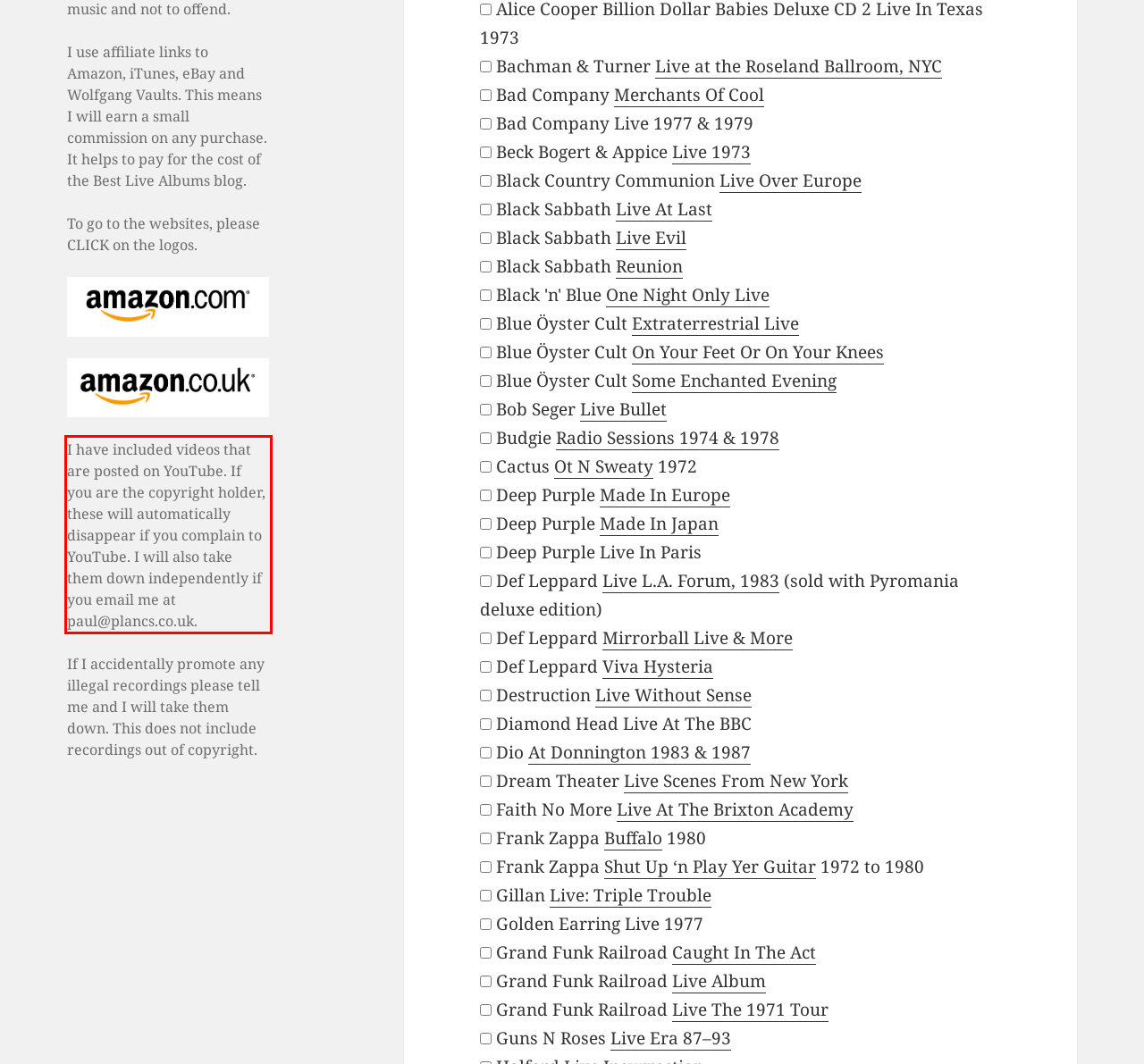Identify the red bounding box in the webpage screenshot and perform OCR to generate the text content enclosed.

I have included videos that are posted on YouTube. If you are the copyright holder, these will automatically disappear if you complain to YouTube. I will also take them down independently if you email me at paul@plancs.co.uk.